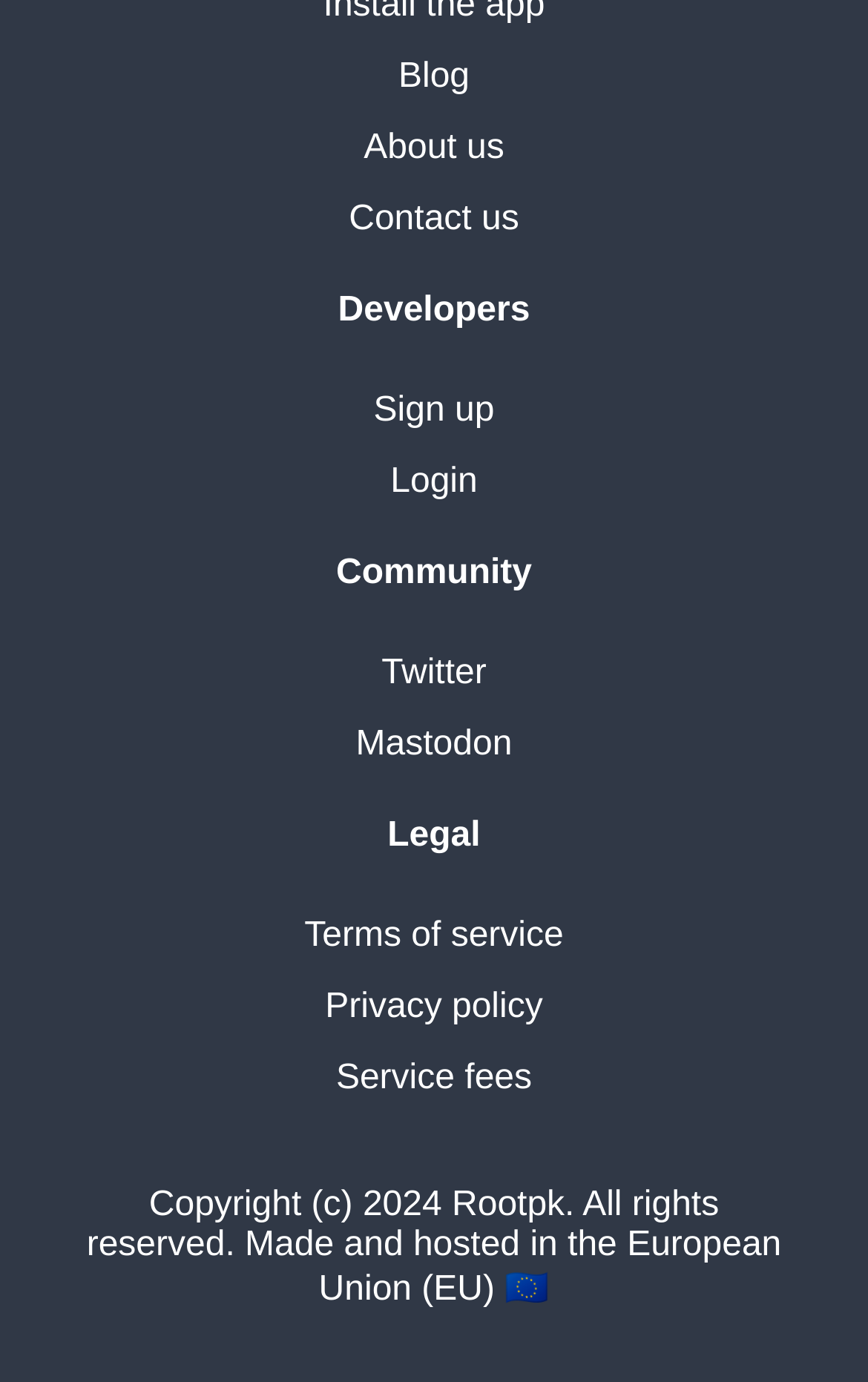How many social media links are available?
Refer to the image and provide a concise answer in one word or phrase.

2